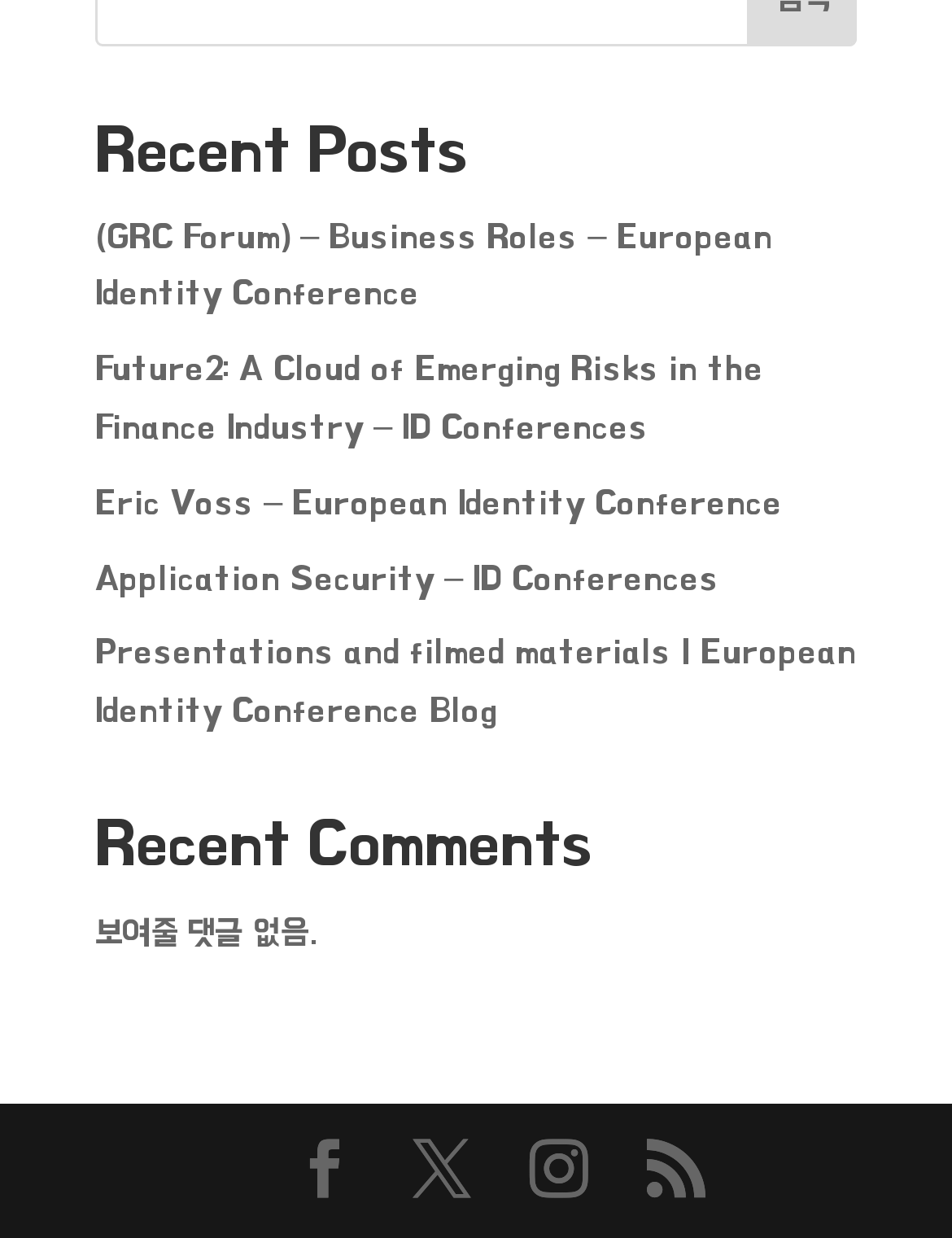Could you find the bounding box coordinates of the clickable area to complete this instruction: "go to the next page"?

[0.679, 0.921, 0.741, 0.974]